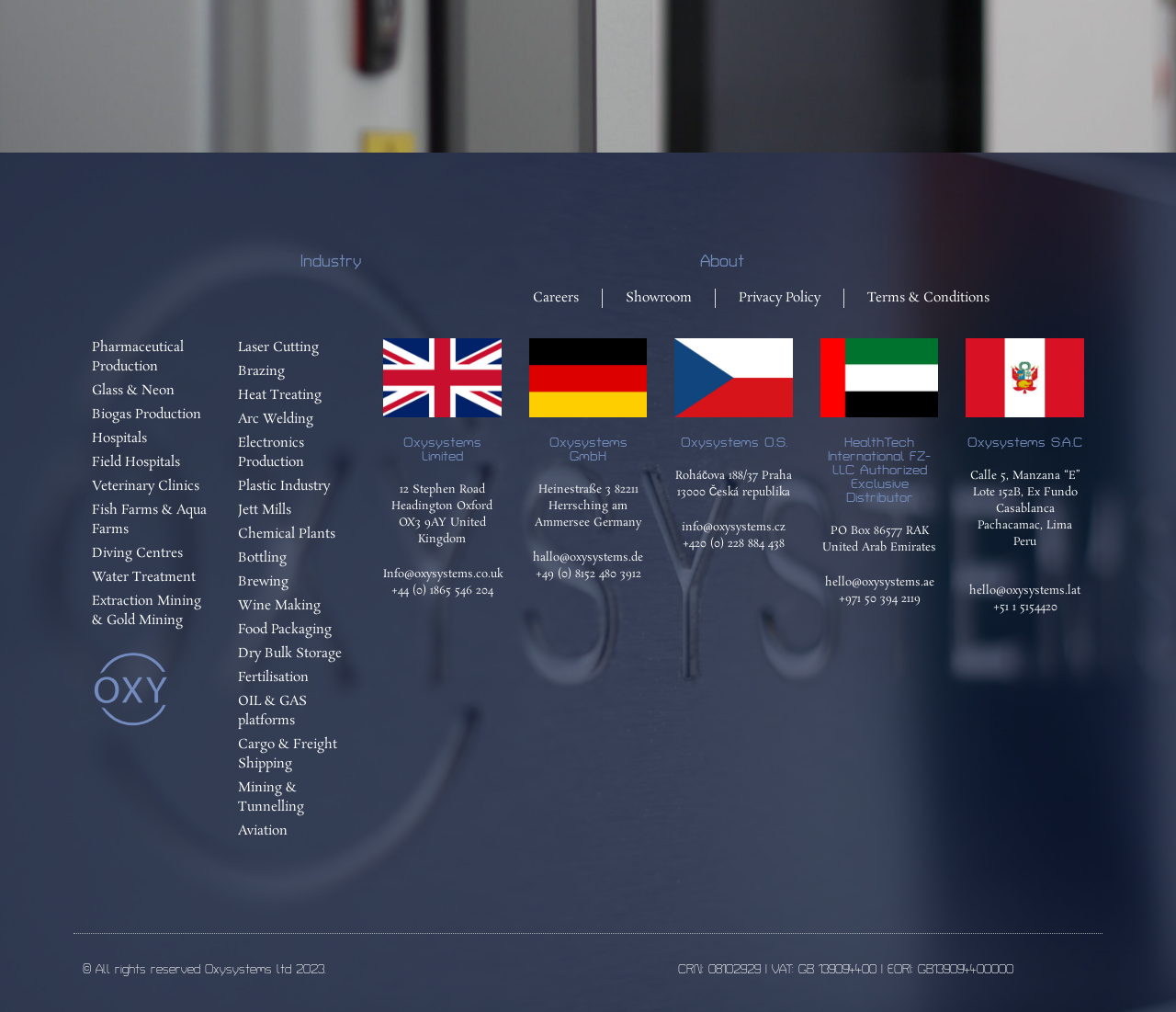Determine the bounding box coordinates of the region to click in order to accomplish the following instruction: "Click on 'hello@oxysystems.ae'". Provide the coordinates as four float numbers between 0 and 1, specifically [left, top, right, bottom].

[0.724, 0.568, 0.794, 0.583]